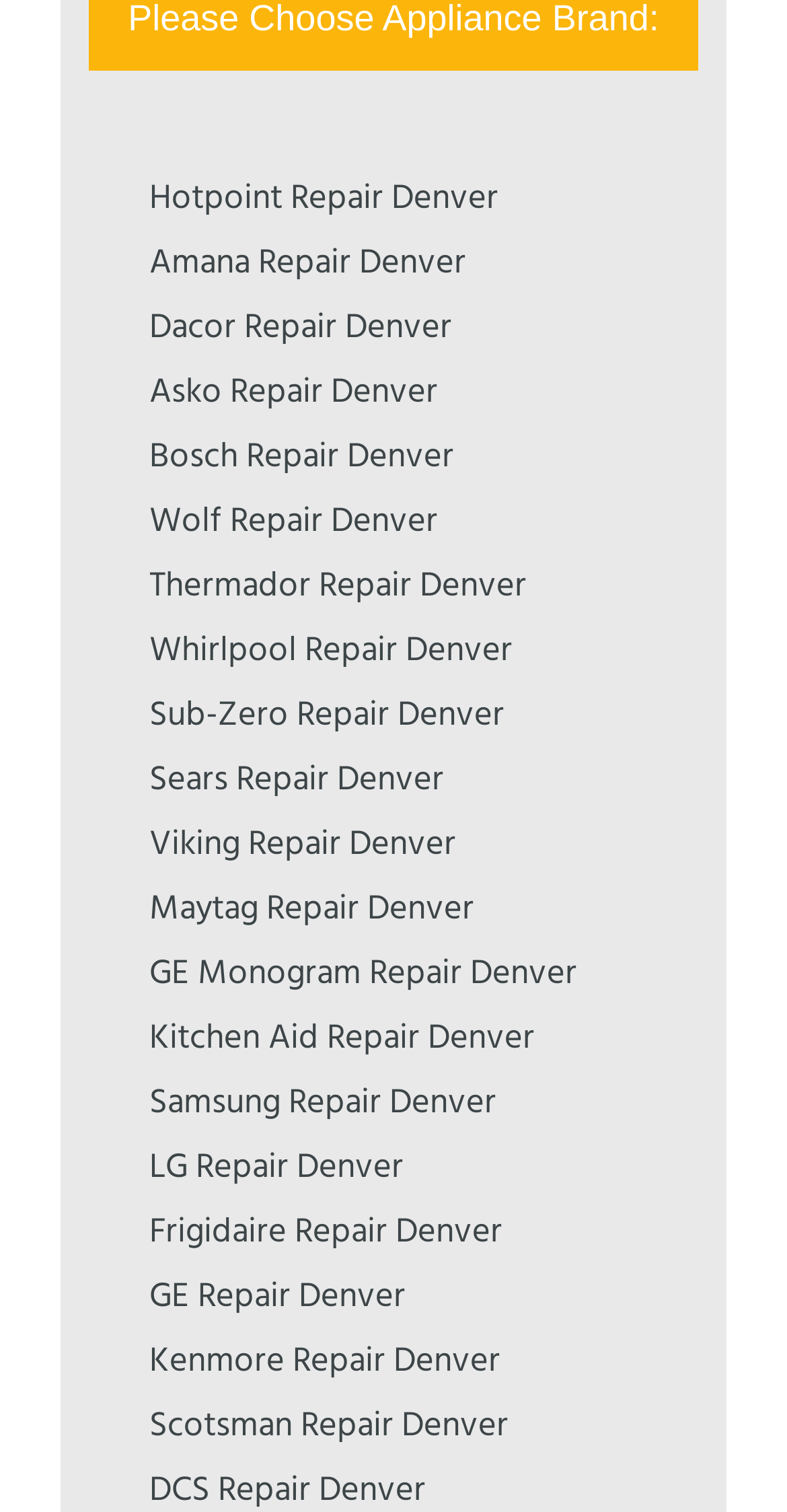Provide a brief response to the question using a single word or phrase: 
What is the brand above Whirlpool?

Thermador